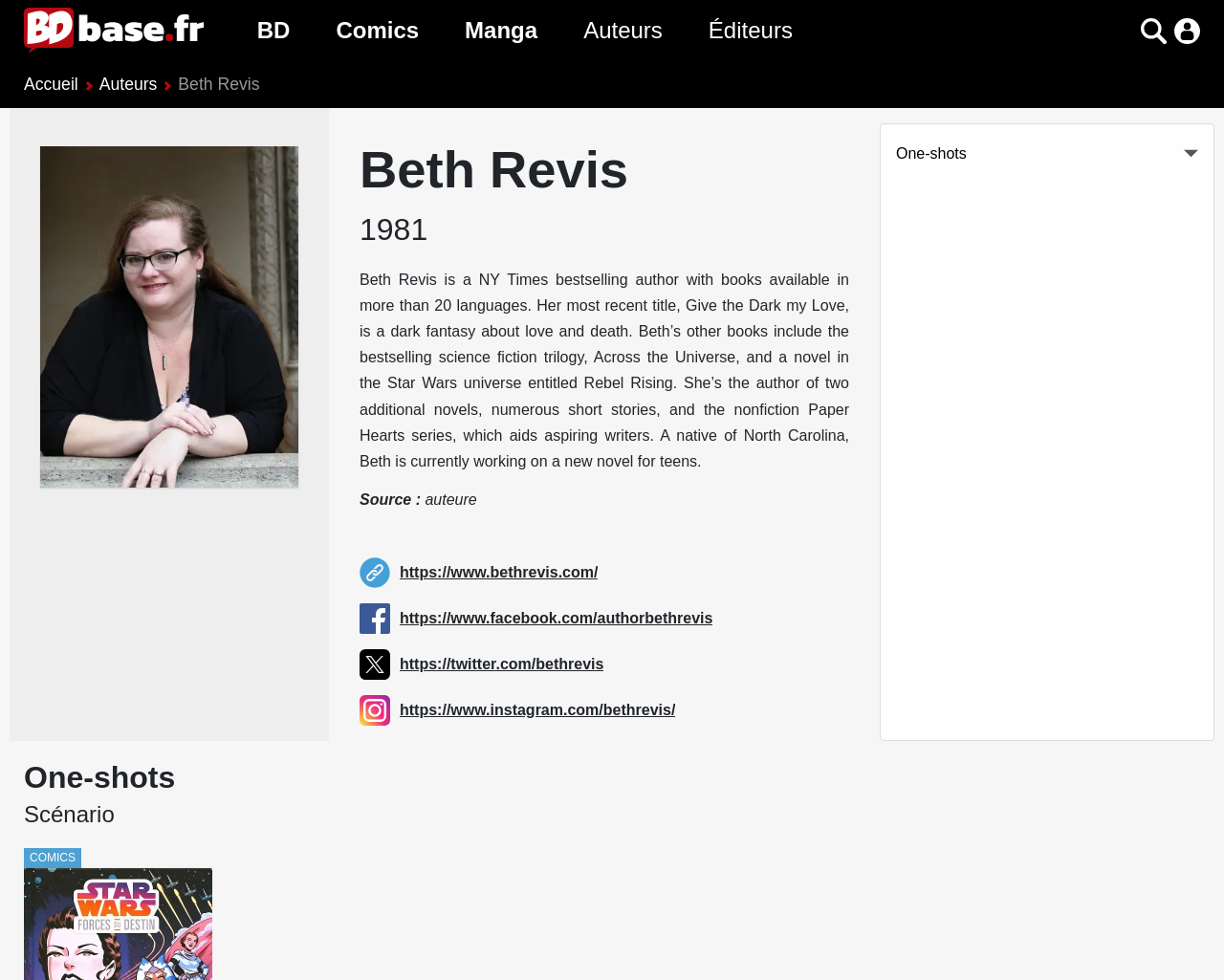Locate the bounding box coordinates of the area you need to click to fulfill this instruction: 'Check out One-shots'. The coordinates must be in the form of four float numbers ranging from 0 to 1: [left, top, right, bottom].

[0.732, 0.142, 0.979, 0.171]